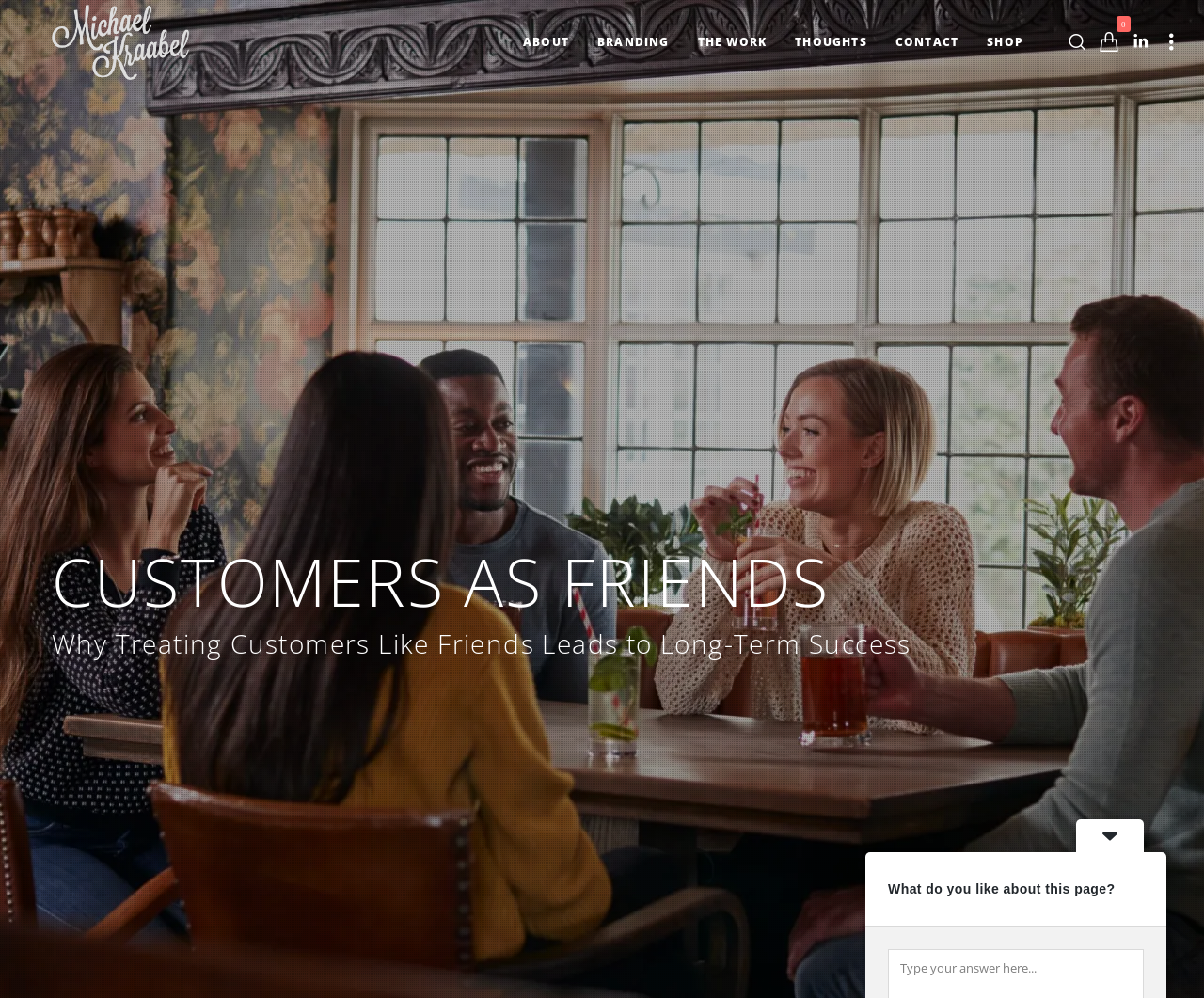How many navigation links are there?
Answer the question with just one word or phrase using the image.

6